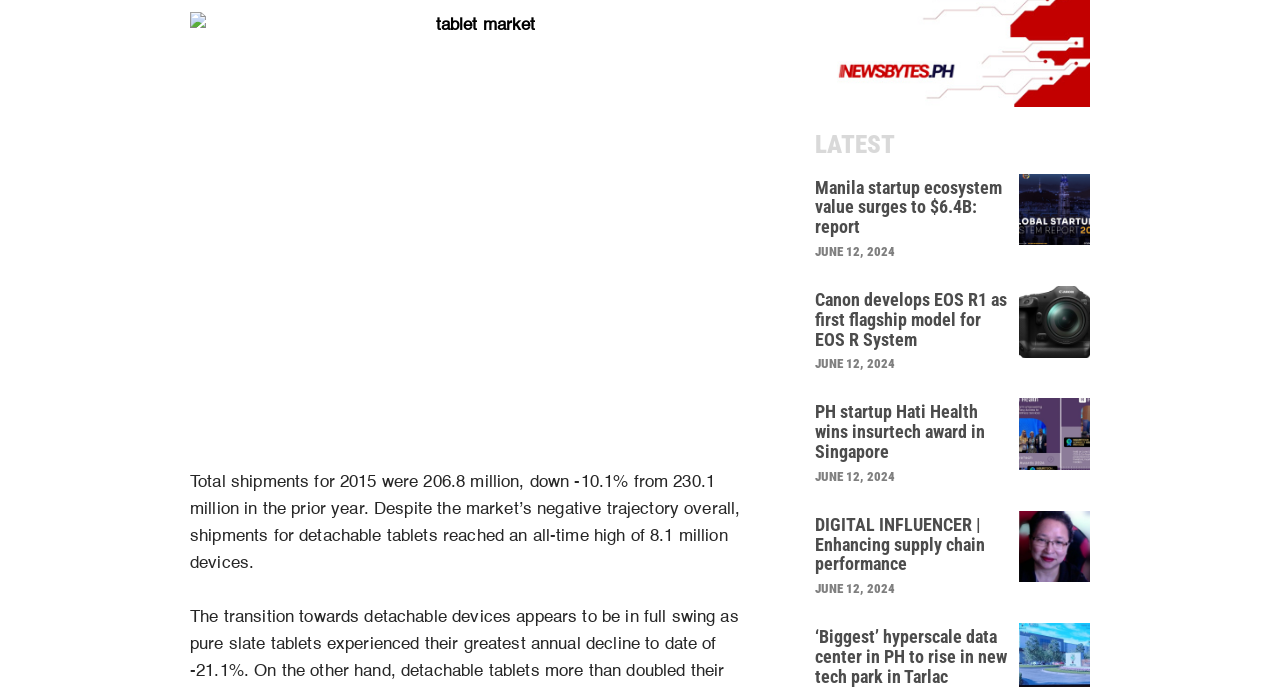Using the provided description alt="tablet market", find the bounding box coordinates for the UI element. Provide the coordinates in (top-left x, top-left y, bottom-right x, bottom-right y) format, ensuring all values are between 0 and 1.

[0.148, 0.018, 0.598, 0.644]